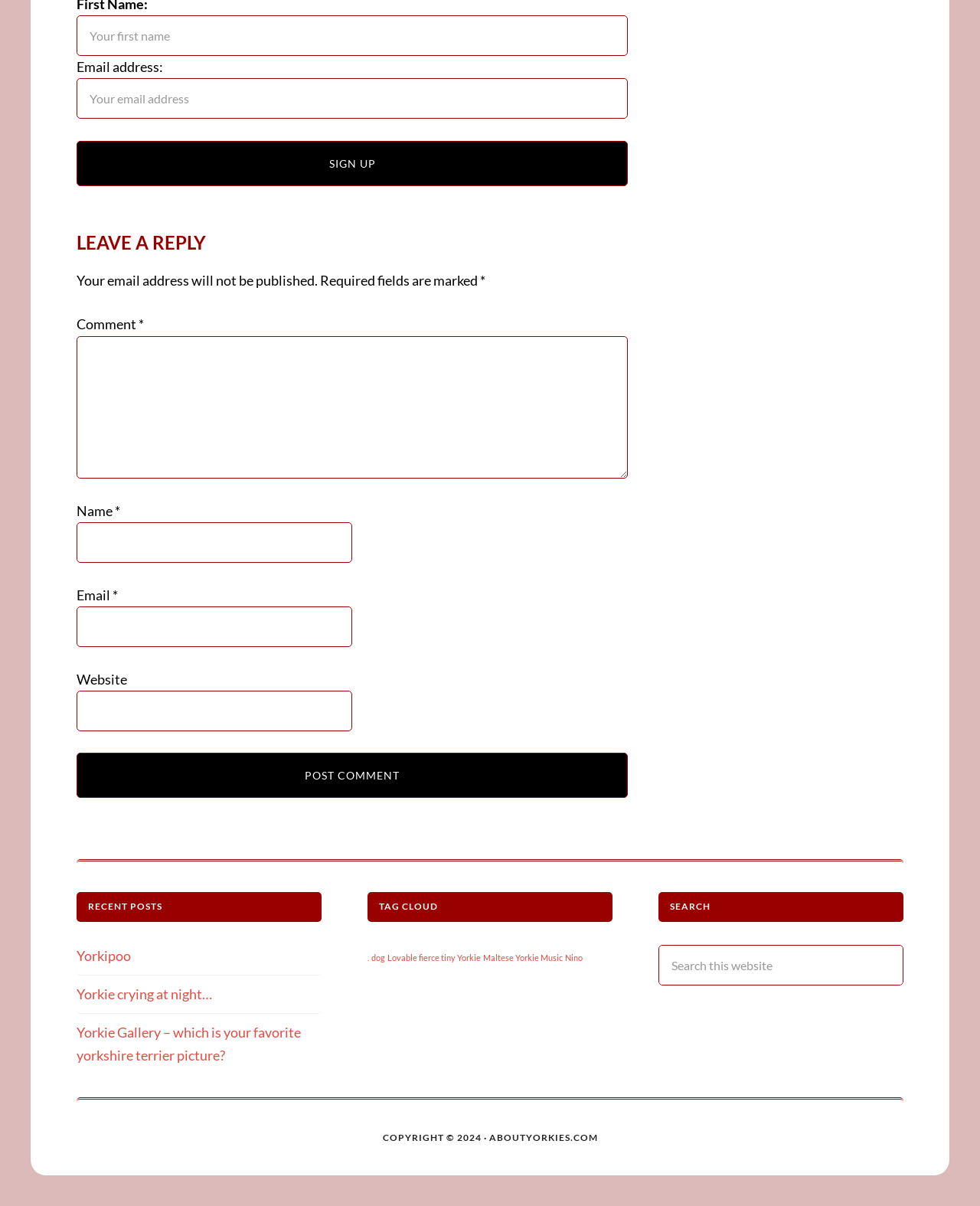Provide the bounding box coordinates of the UI element this sentence describes: "name="s" placeholder="Search this website"".

[0.672, 0.783, 0.922, 0.817]